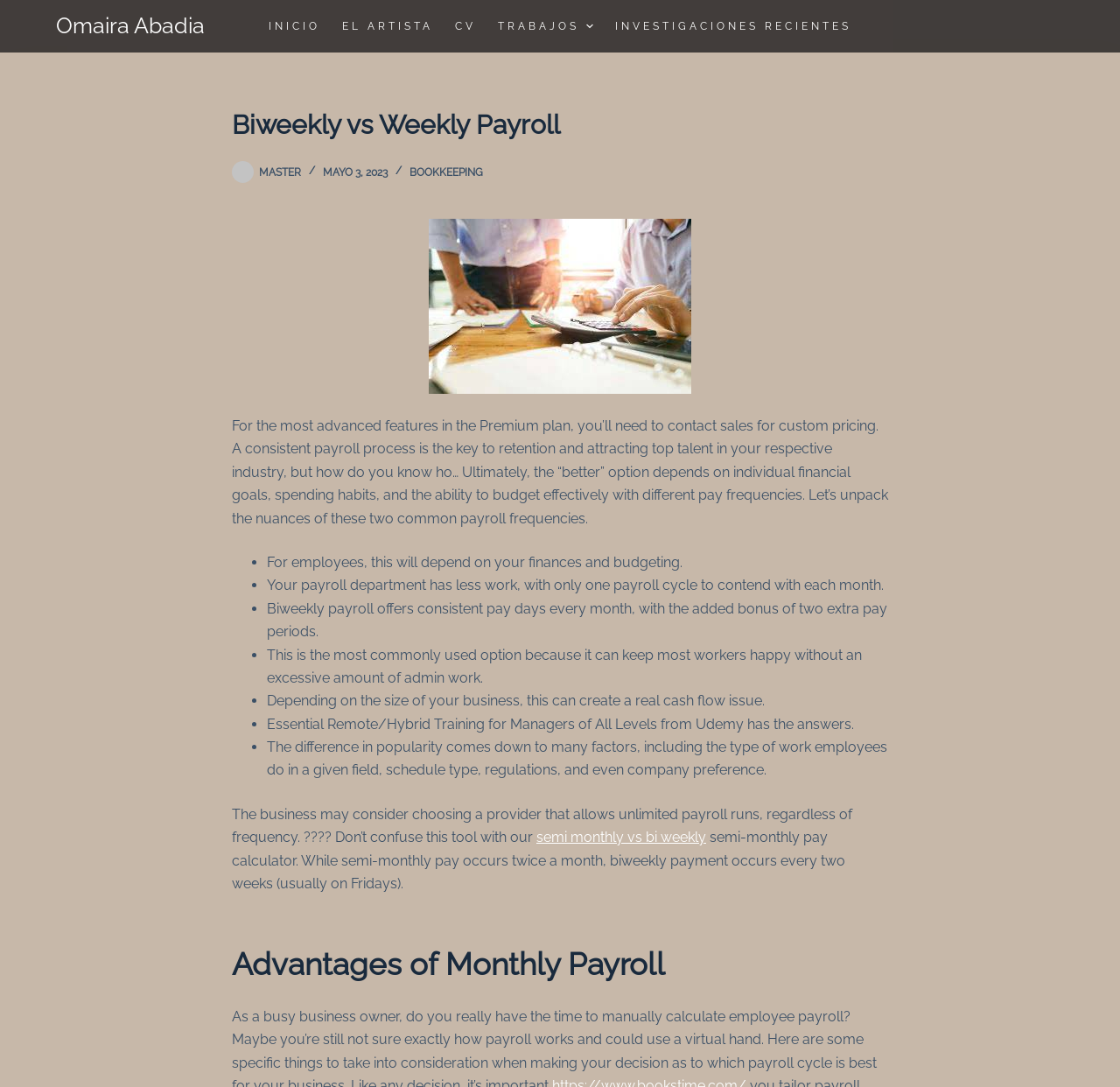Provide a short, one-word or phrase answer to the question below:
What is the advantage of biweekly payroll mentioned in the webpage?

Consistent pay days every month